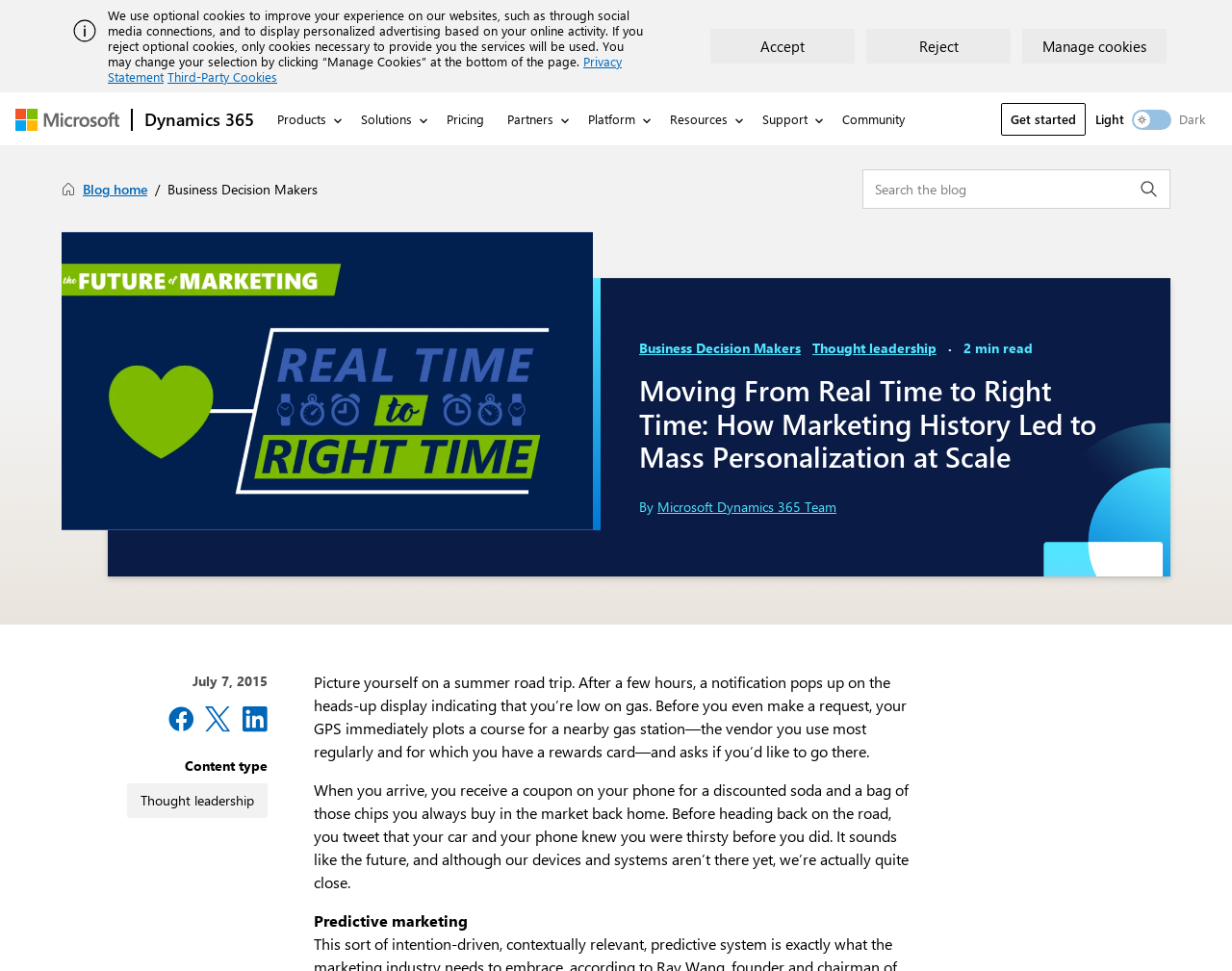Point out the bounding box coordinates of the section to click in order to follow this instruction: "Get started".

[0.813, 0.106, 0.882, 0.139]